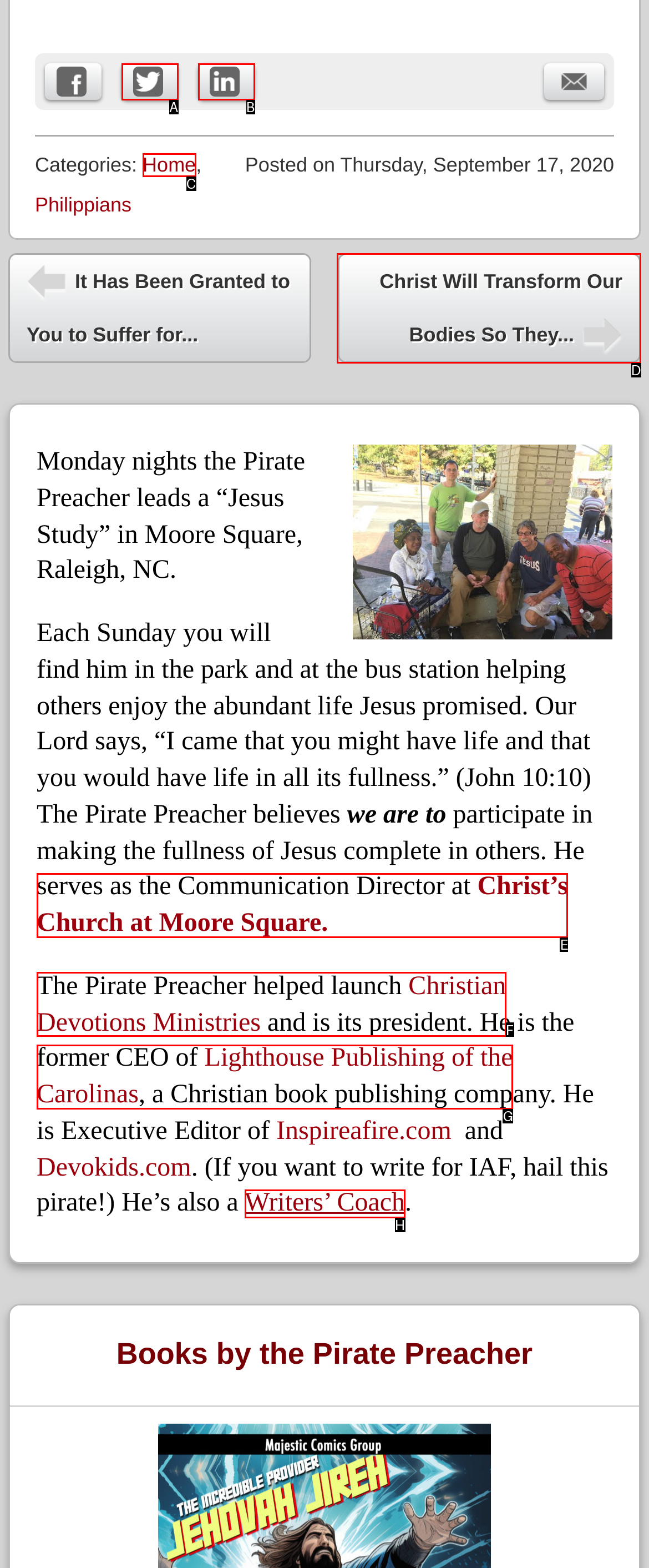Choose the option that best matches the description: Writers’ Coach
Indicate the letter of the matching option directly.

H